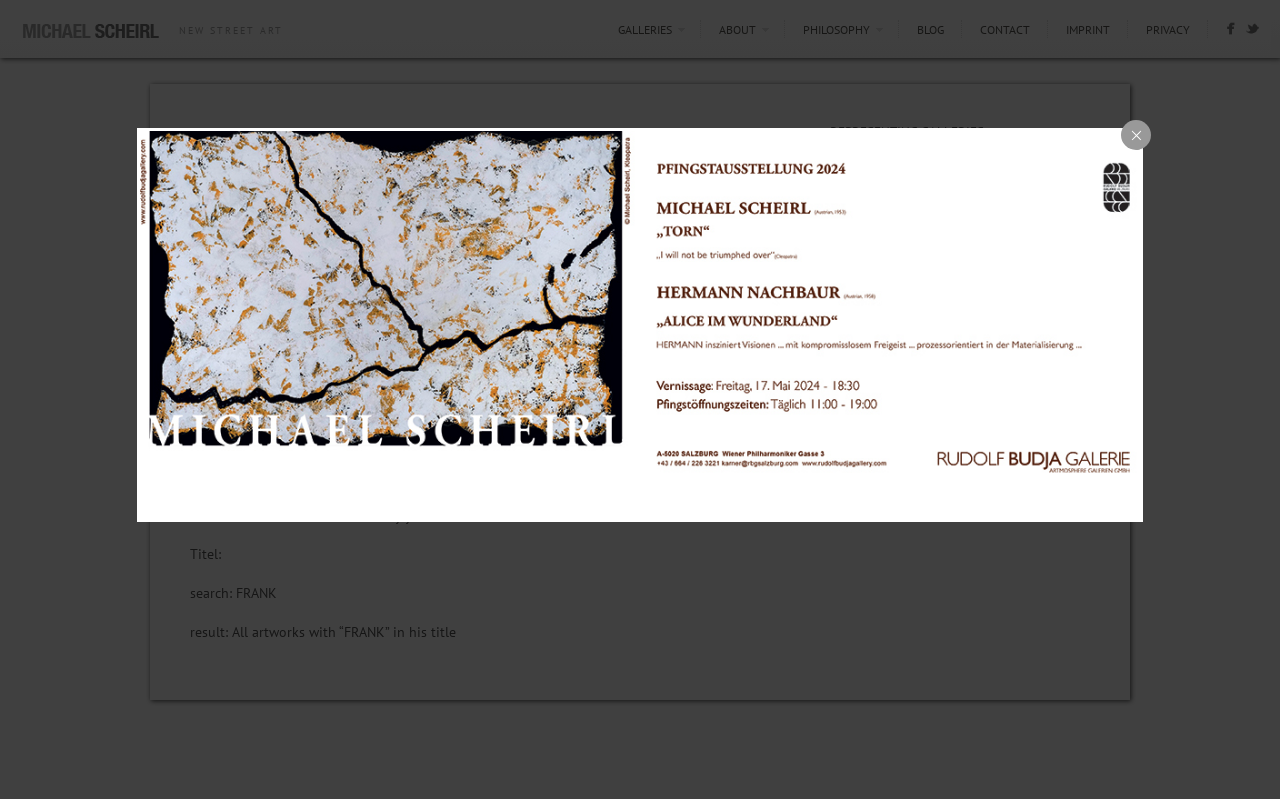Identify and provide the bounding box coordinates of the UI element described: "CAS CONTEMPORARY ART SPACE". The coordinates should be formatted as [left, top, right, bottom], with each number being a float between 0 and 1.

[0.648, 0.245, 0.852, 0.291]